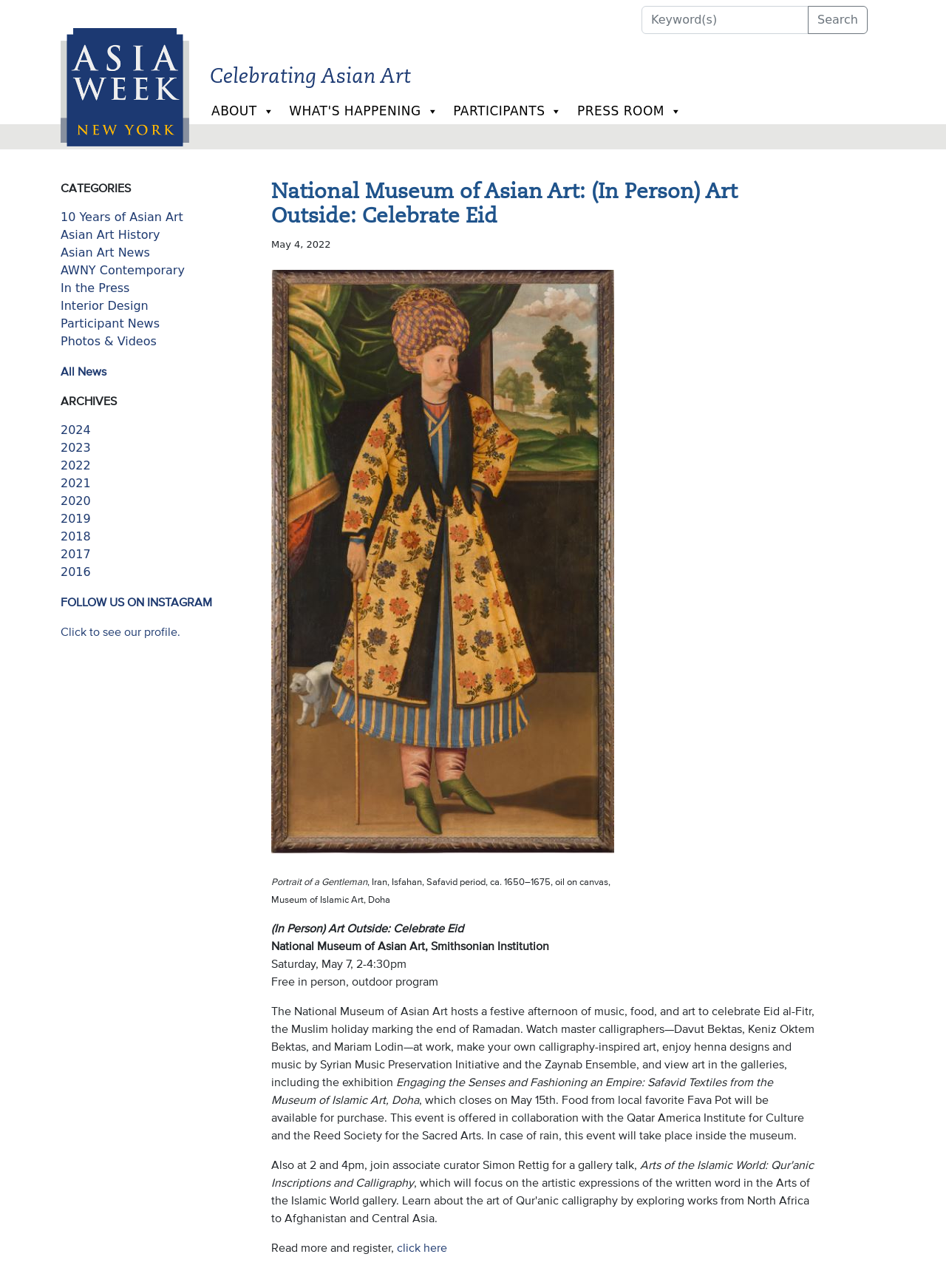Utilize the details in the image to thoroughly answer the following question: What is the name of the institution collaborating with the museum?

The institution collaborating with the museum is the Qatar America Institute for Culture, which is mentioned in the text as one of the collaborators for the event.